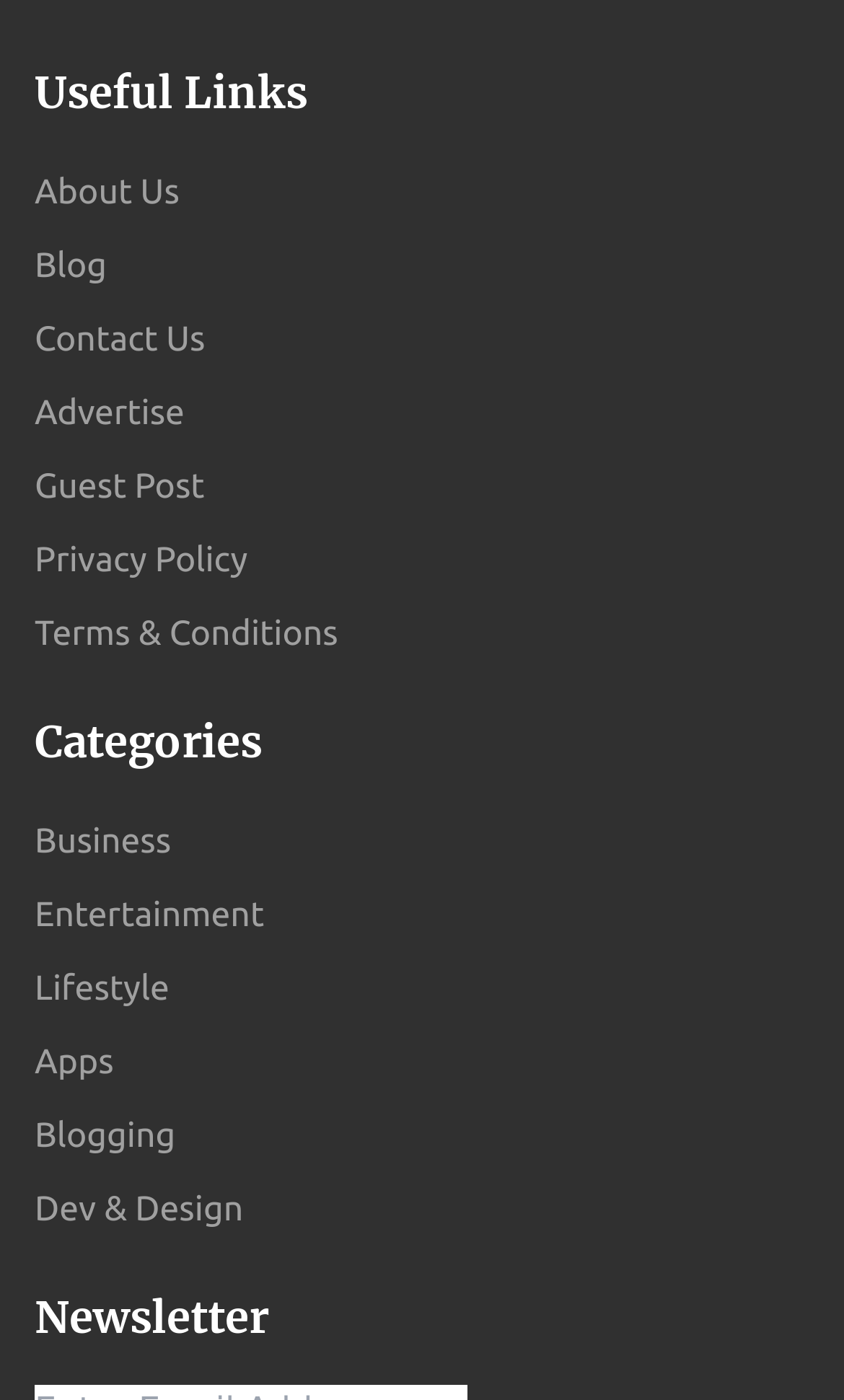What is the purpose of the section with the heading 'Newsletter'?
Give a comprehensive and detailed explanation for the question.

Based on the context and the heading 'Newsletter', I infer that the purpose of this section is to allow users to subscribe to a newsletter.